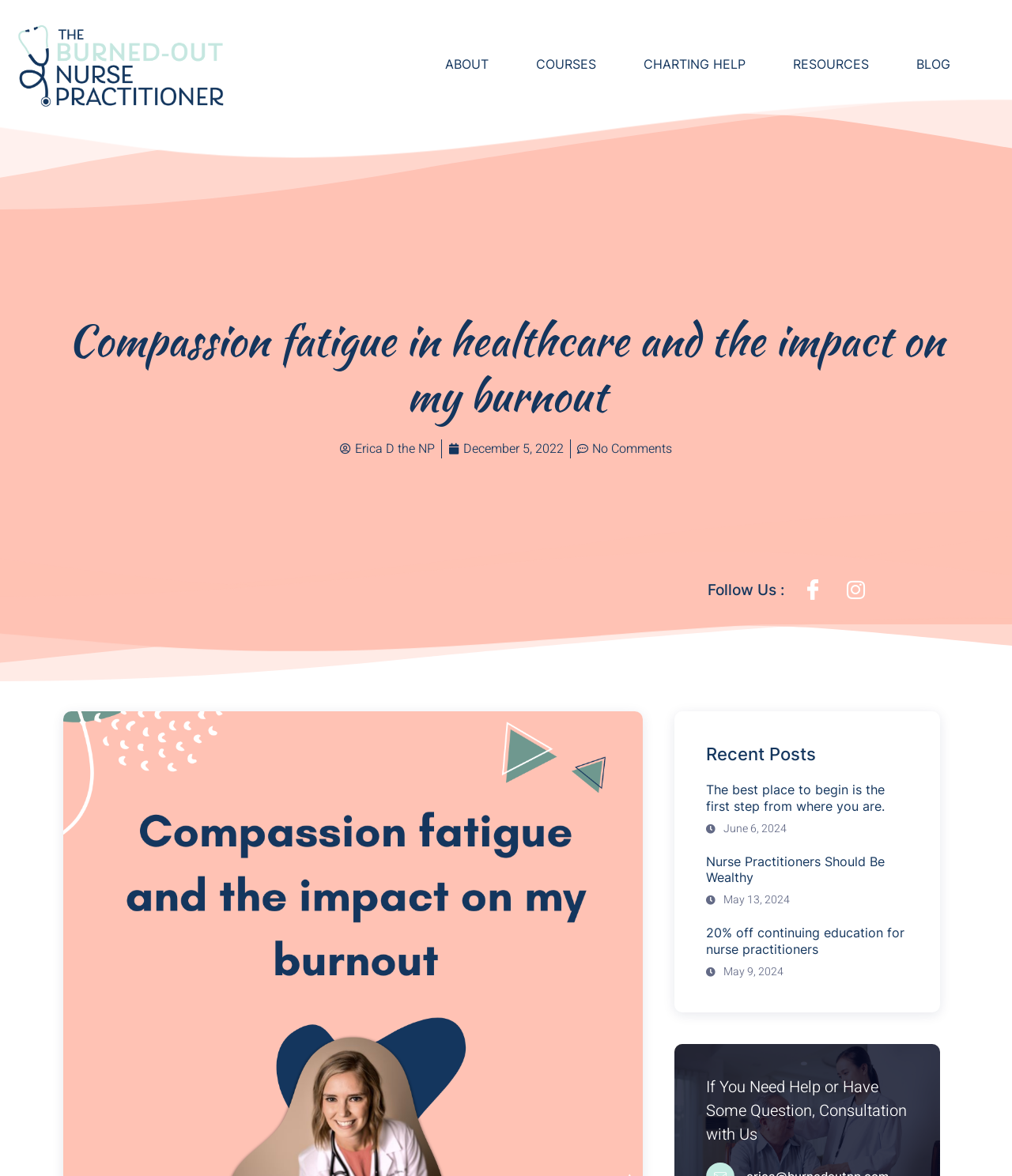Please extract the title of the webpage.

Compassion fatigue in healthcare and the impact on my burnout